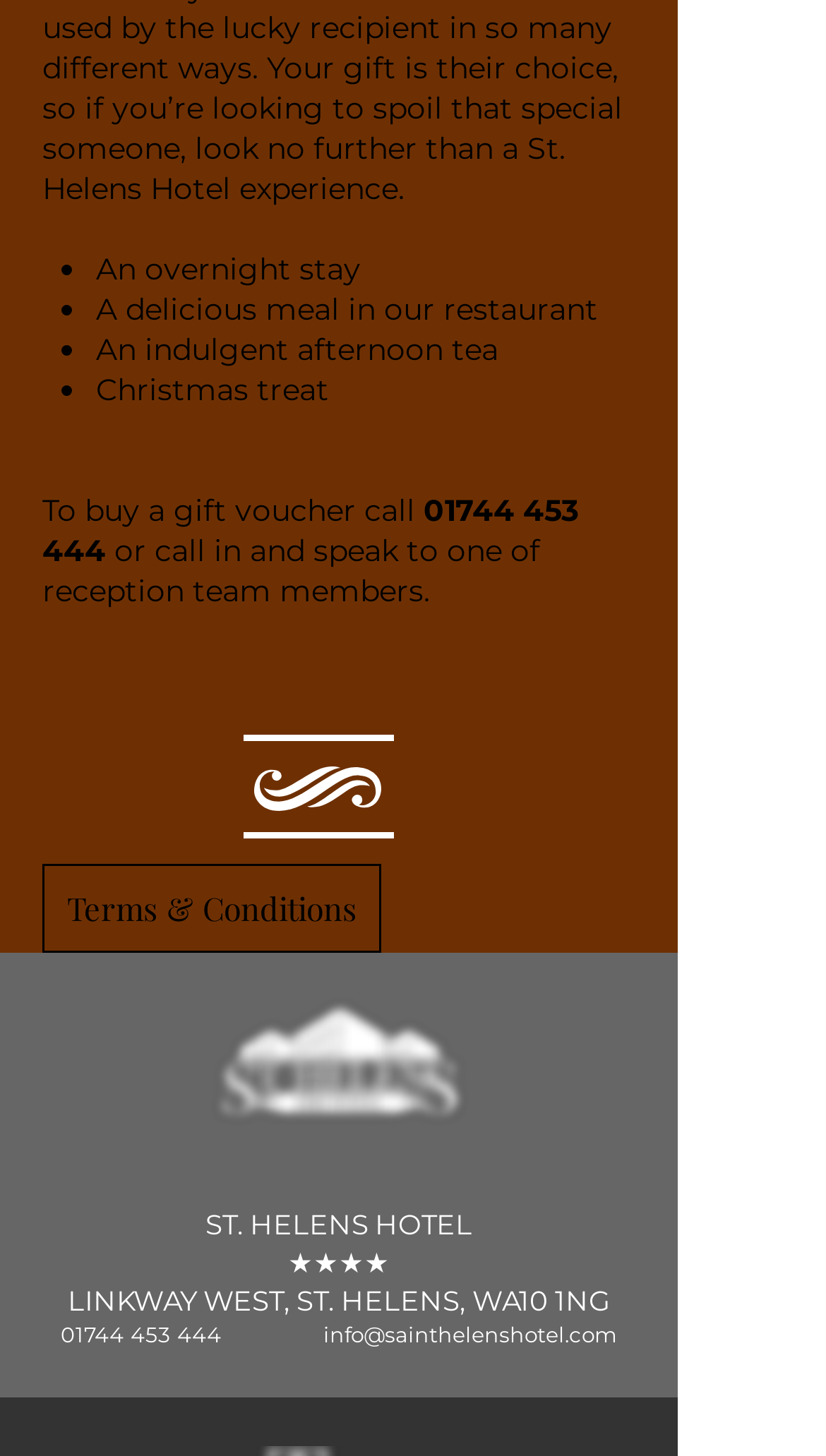Respond to the following question using a concise word or phrase: 
What is the hotel's rating?

4 stars